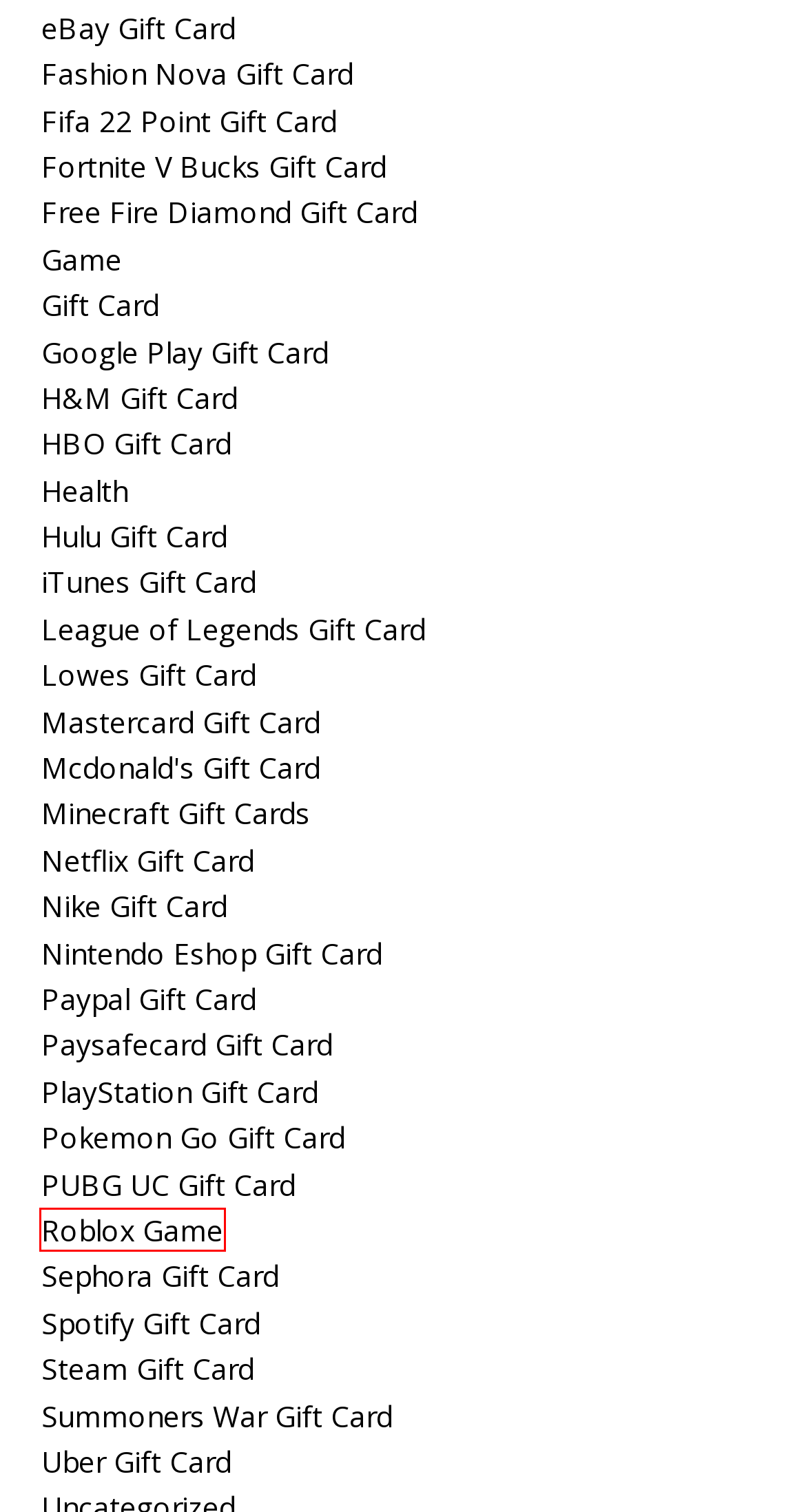You have a screenshot of a webpage with a red rectangle bounding box. Identify the best webpage description that corresponds to the new webpage after clicking the element within the red bounding box. Here are the candidates:
A. Paypal Gift Card Archives - We make your gaming journey easier Game-Scurrency.com
B. Minecraft Gift Cards Archives - We make your gaming journey easier Game-Scurrency.com
C. Fifa 22 Point Gift Card Archives - We make your gaming journey easier Game-Scurrency.com
D. Gift Card Archives - We make your gaming journey easier Game-Scurrency.com
E. Game Archives - We make your gaming journey easier Game-Scurrency.com
F. Netflix Gift Card Archives - We make your gaming journey easier Game-Scurrency.com
G. Roblox Game Archives - We make your gaming journey easier Game-Scurrency.com
H. Nike Gift Card Archives - We make your gaming journey easier Game-Scurrency.com

G